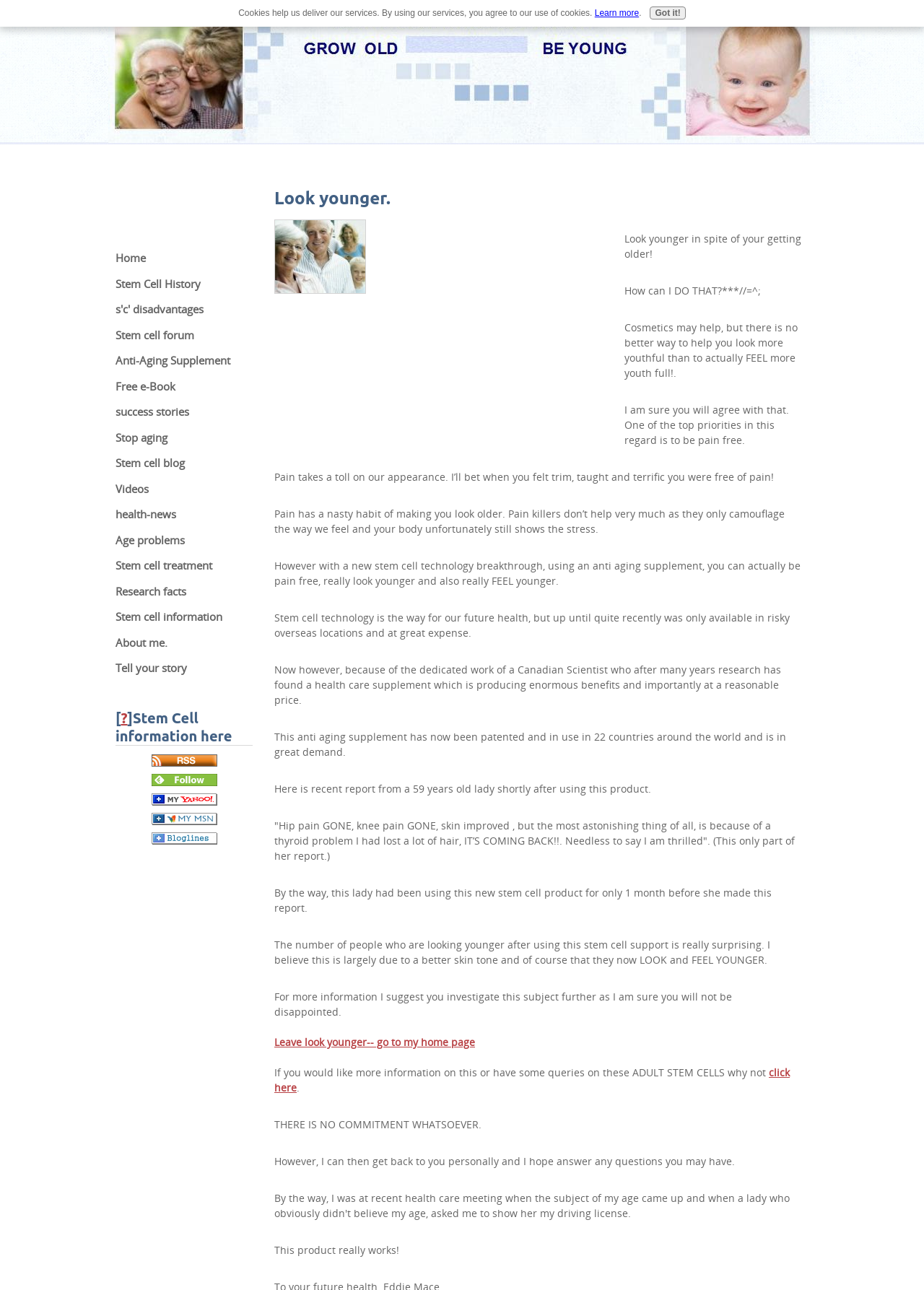What is the main topic of this webpage?
Using the image, give a concise answer in the form of a single word or short phrase.

Anti-aging supplement